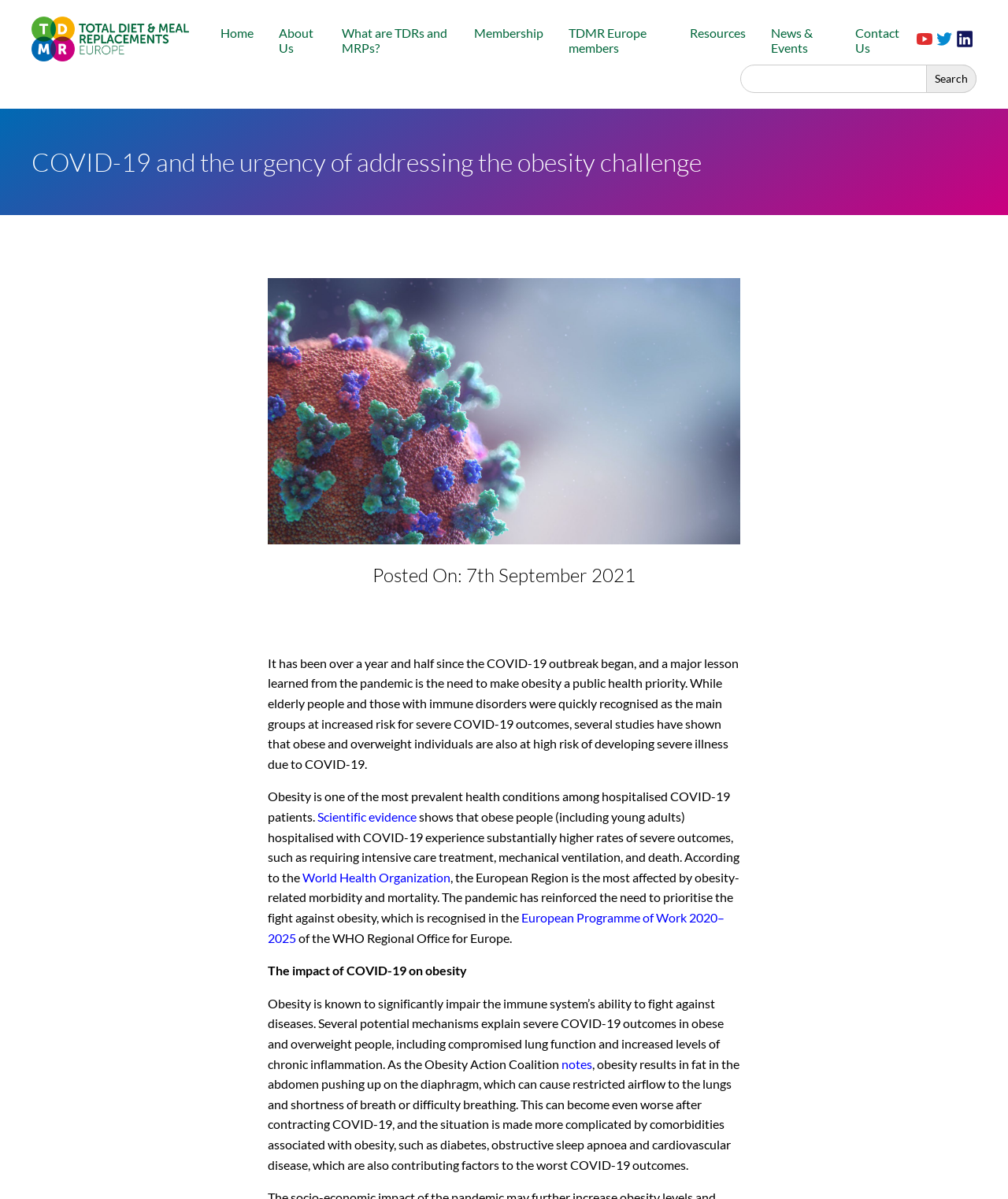Show the bounding box coordinates of the element that should be clicked to complete the task: "Go to Home page".

[0.219, 0.021, 0.252, 0.034]